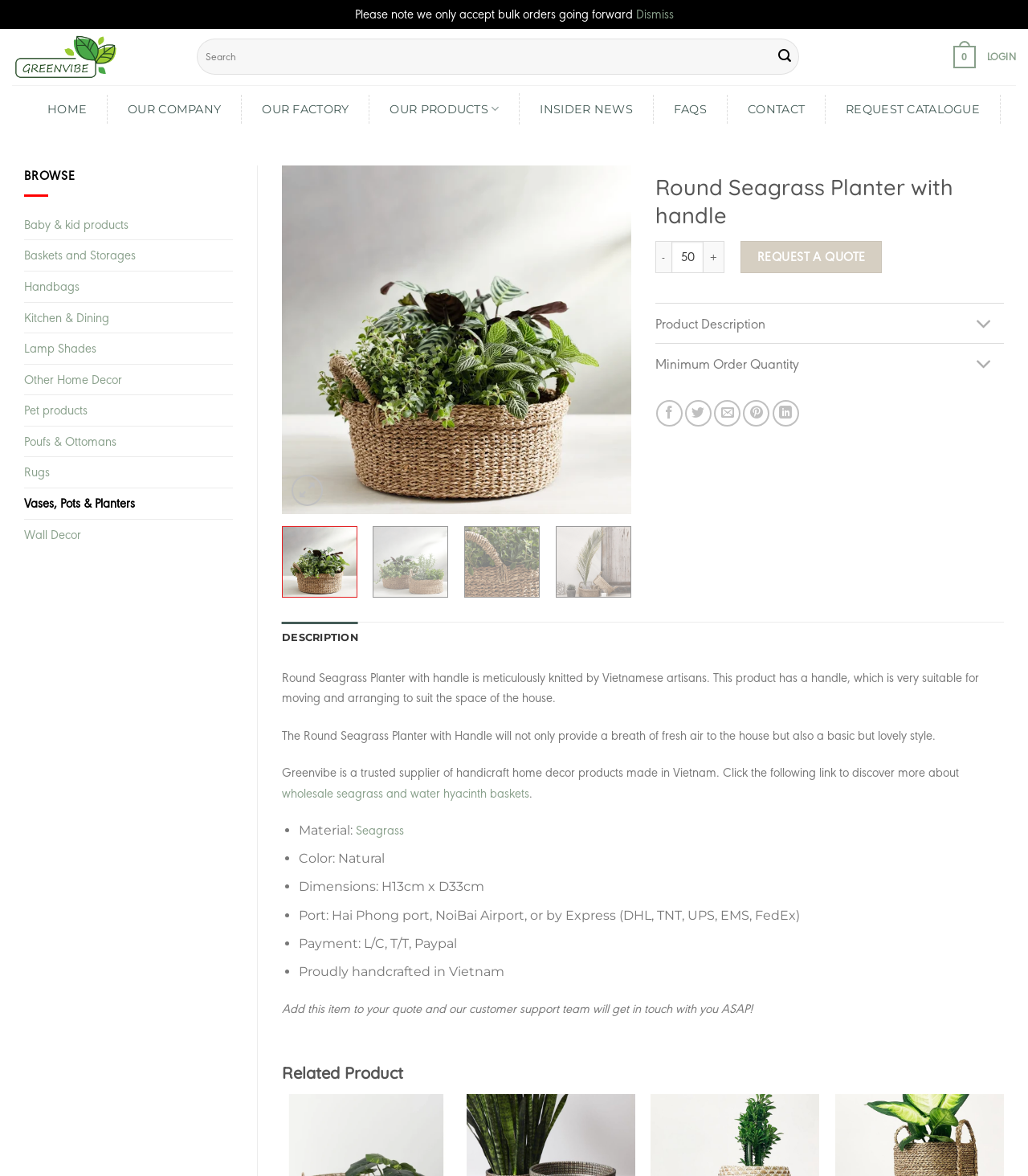Please provide a one-word or short phrase answer to the question:
What is the material of the product?

Seagrass